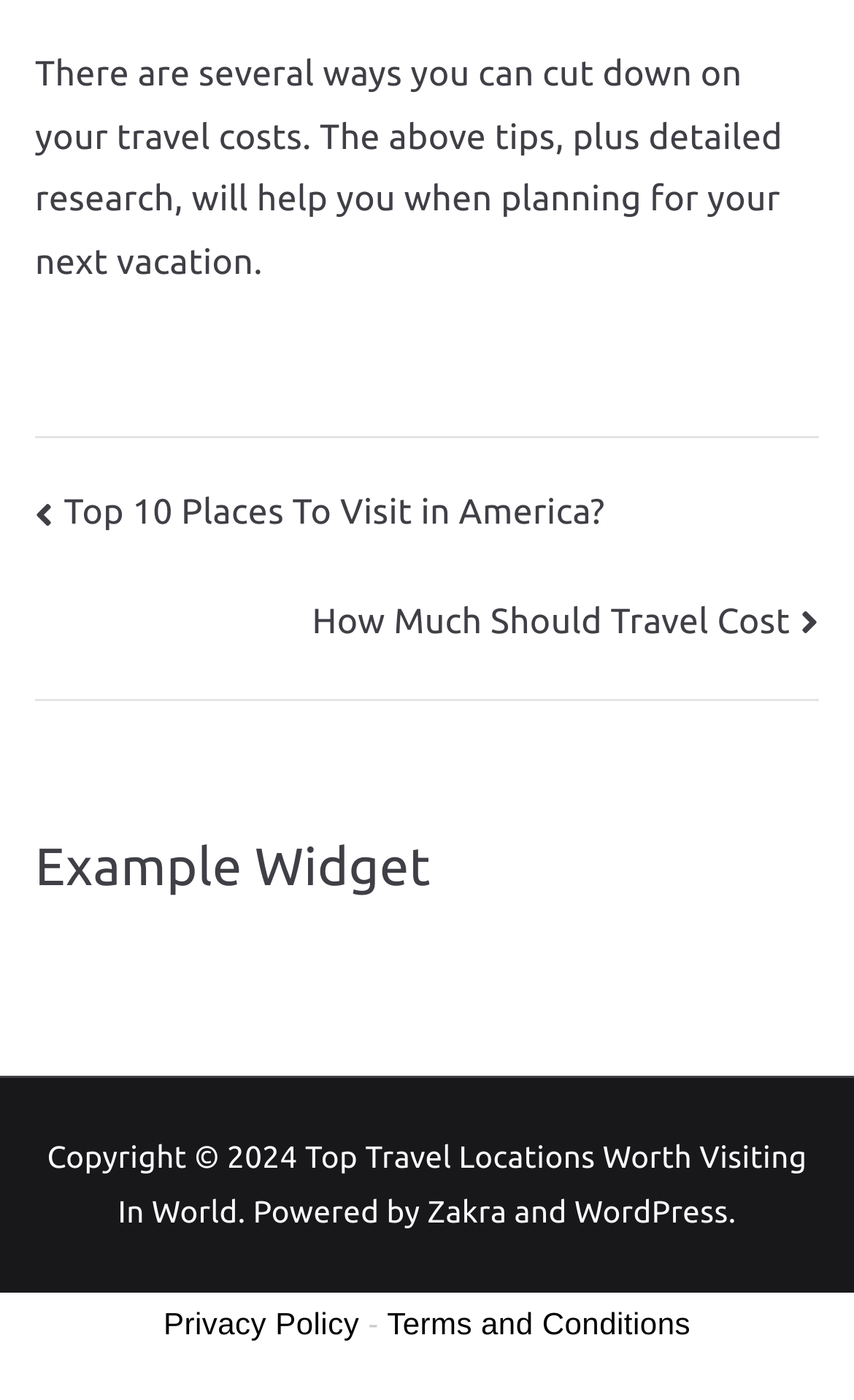What is the purpose of the article?
Refer to the screenshot and answer in one word or phrase.

To provide travel tips